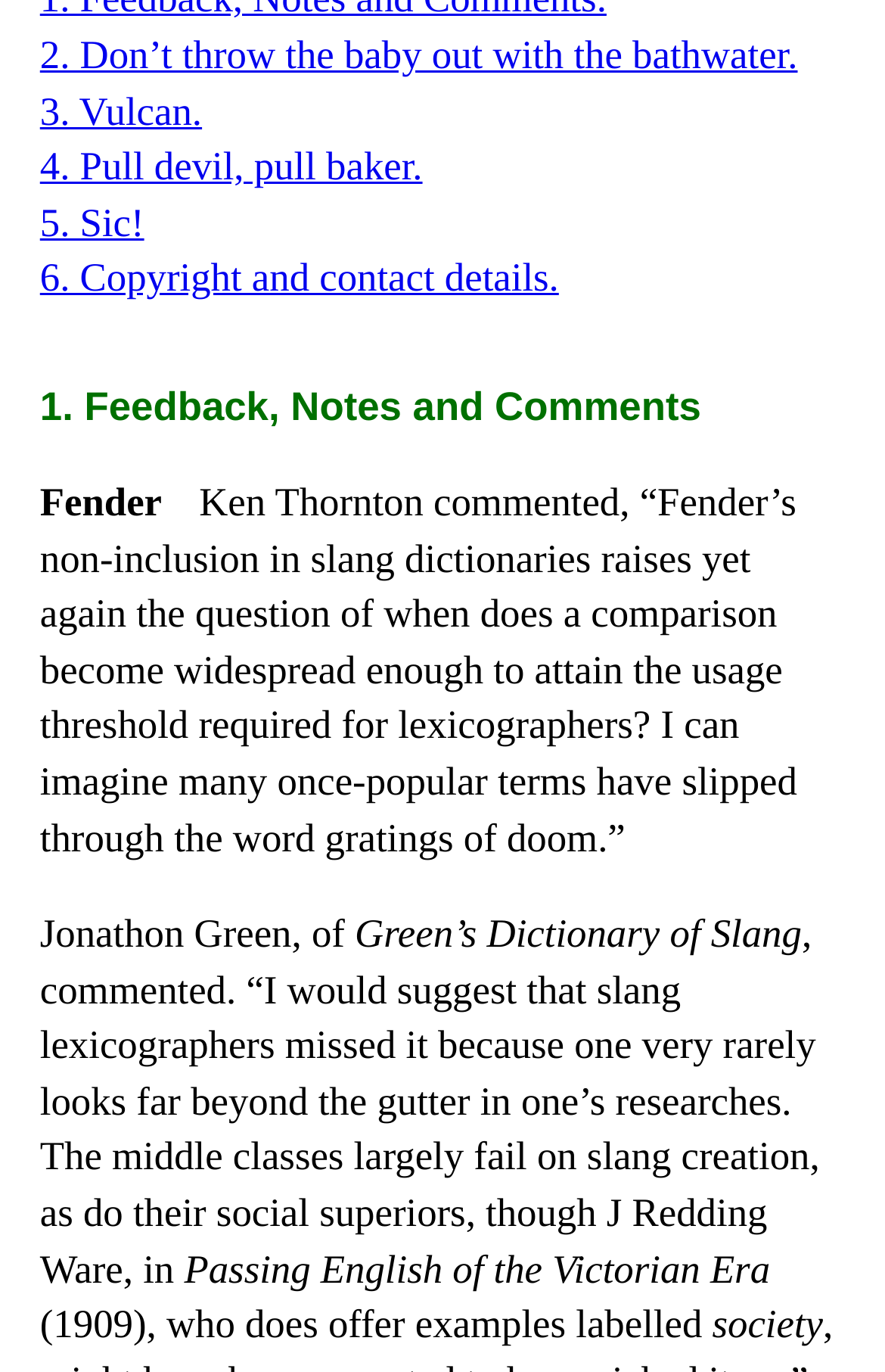Provide the bounding box coordinates for the UI element described in this sentence: "3. Vulcan.". The coordinates should be four float values between 0 and 1, i.e., [left, top, right, bottom].

[0.045, 0.064, 0.228, 0.097]